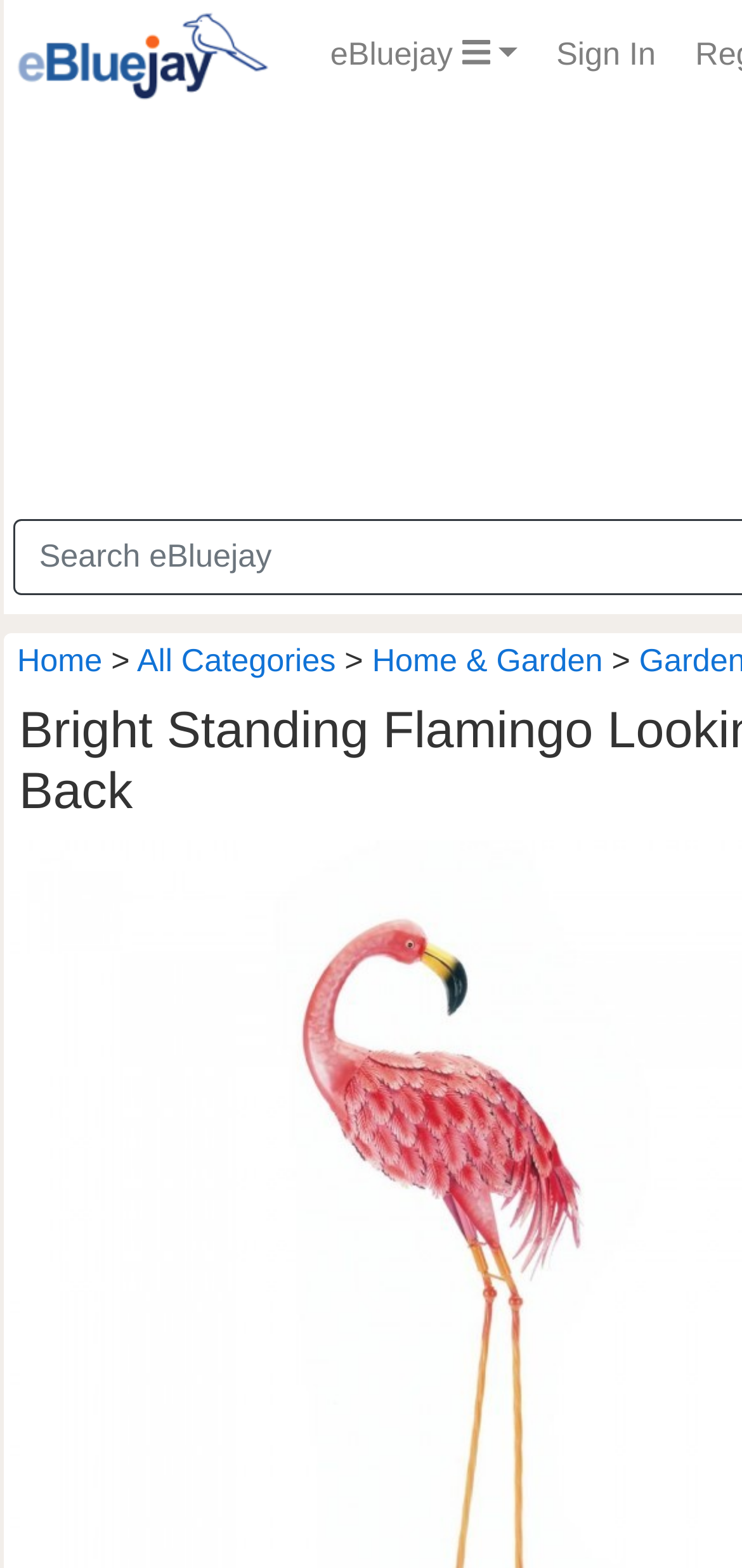Please determine the main heading text of this webpage.

Bright Standing Flamingo Looking Back